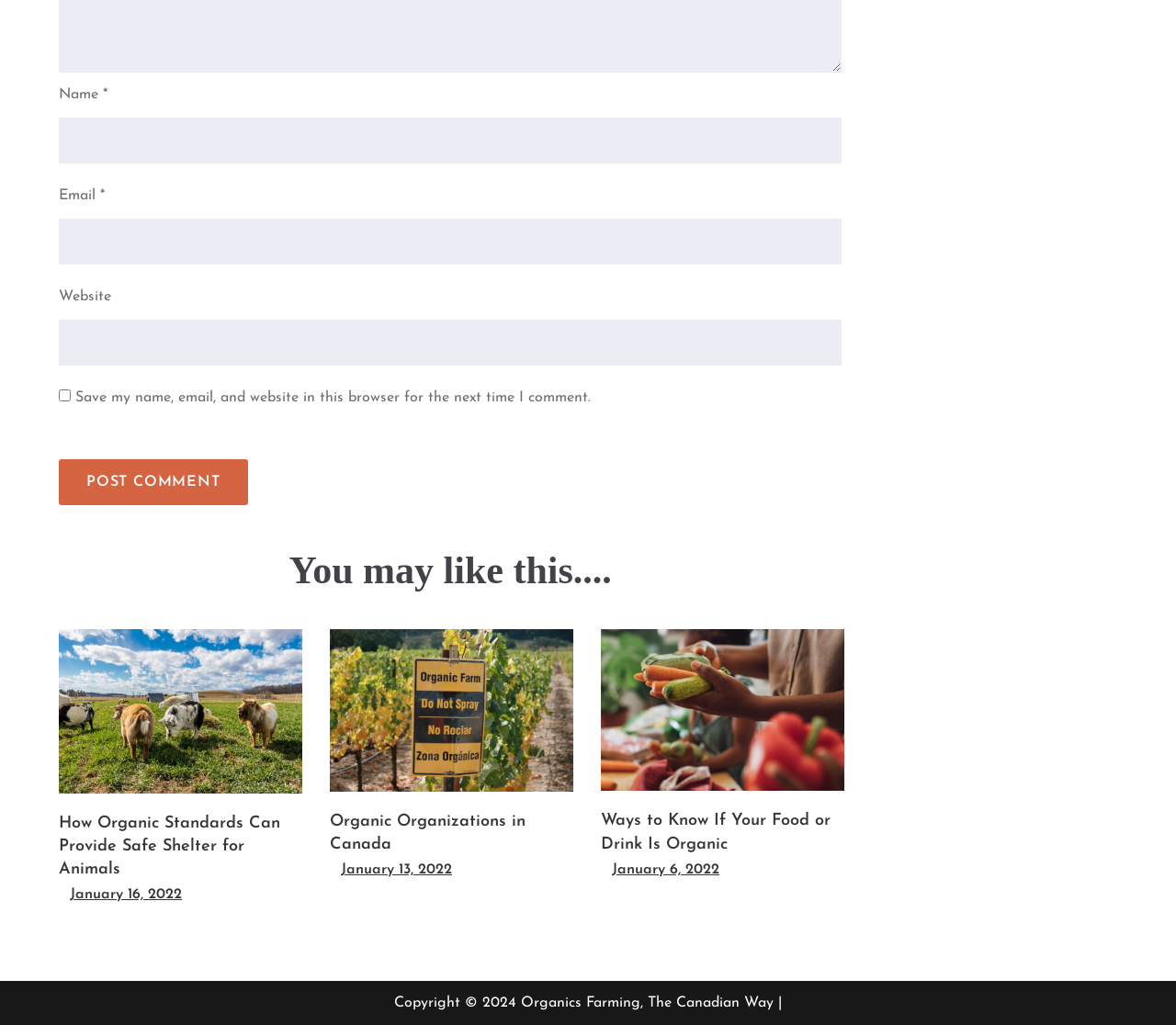Bounding box coordinates are given in the format (top-left x, top-left y, bottom-right x, bottom-right y). All values should be floating point numbers between 0 and 1. Provide the bounding box coordinate for the UI element described as: January 13, 2022April 6, 2022

[0.29, 0.836, 0.384, 0.861]